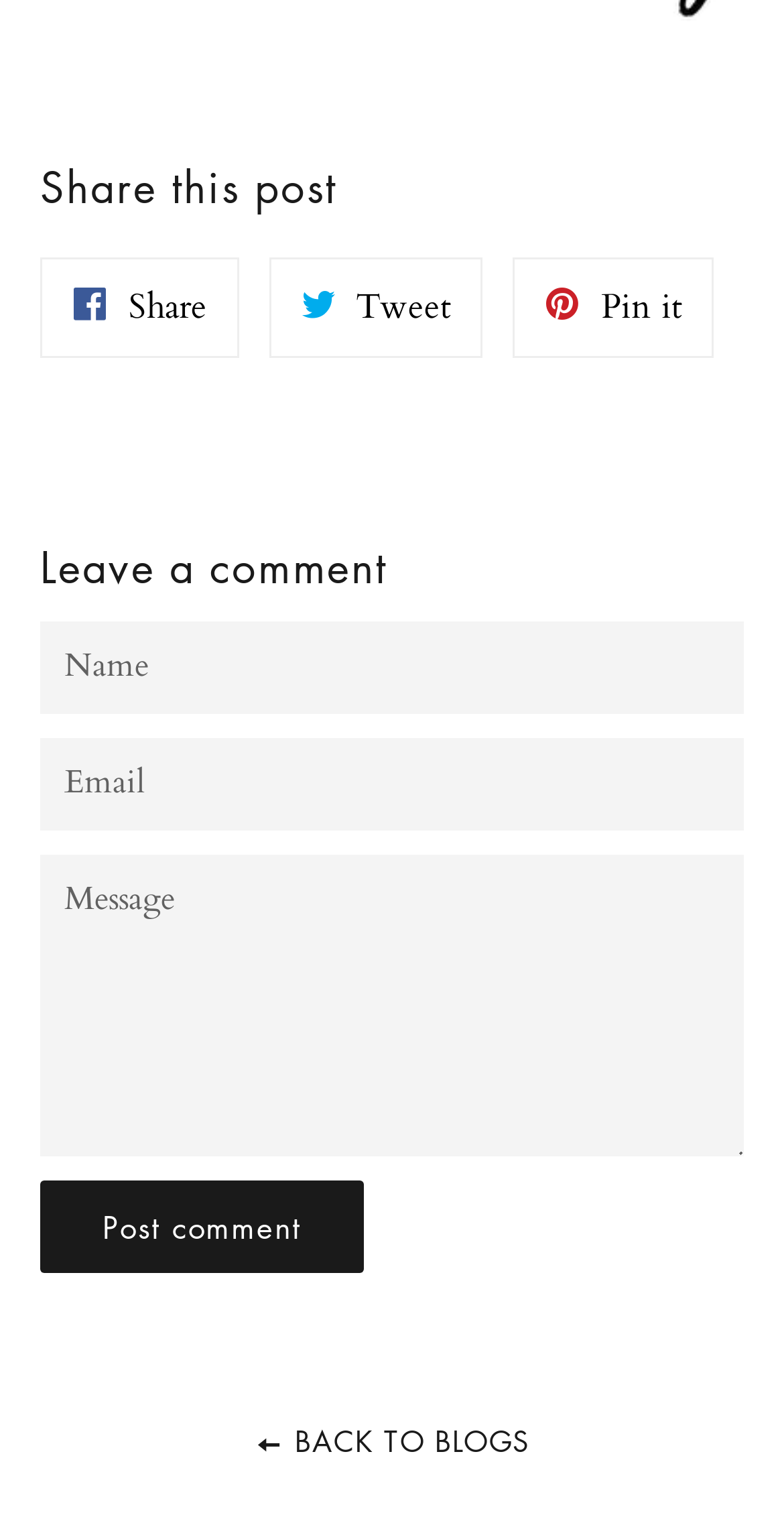Find the bounding box coordinates for the element that must be clicked to complete the instruction: "Go back to blogs". The coordinates should be four float numbers between 0 and 1, indicated as [left, top, right, bottom].

[0.324, 0.935, 0.676, 0.962]